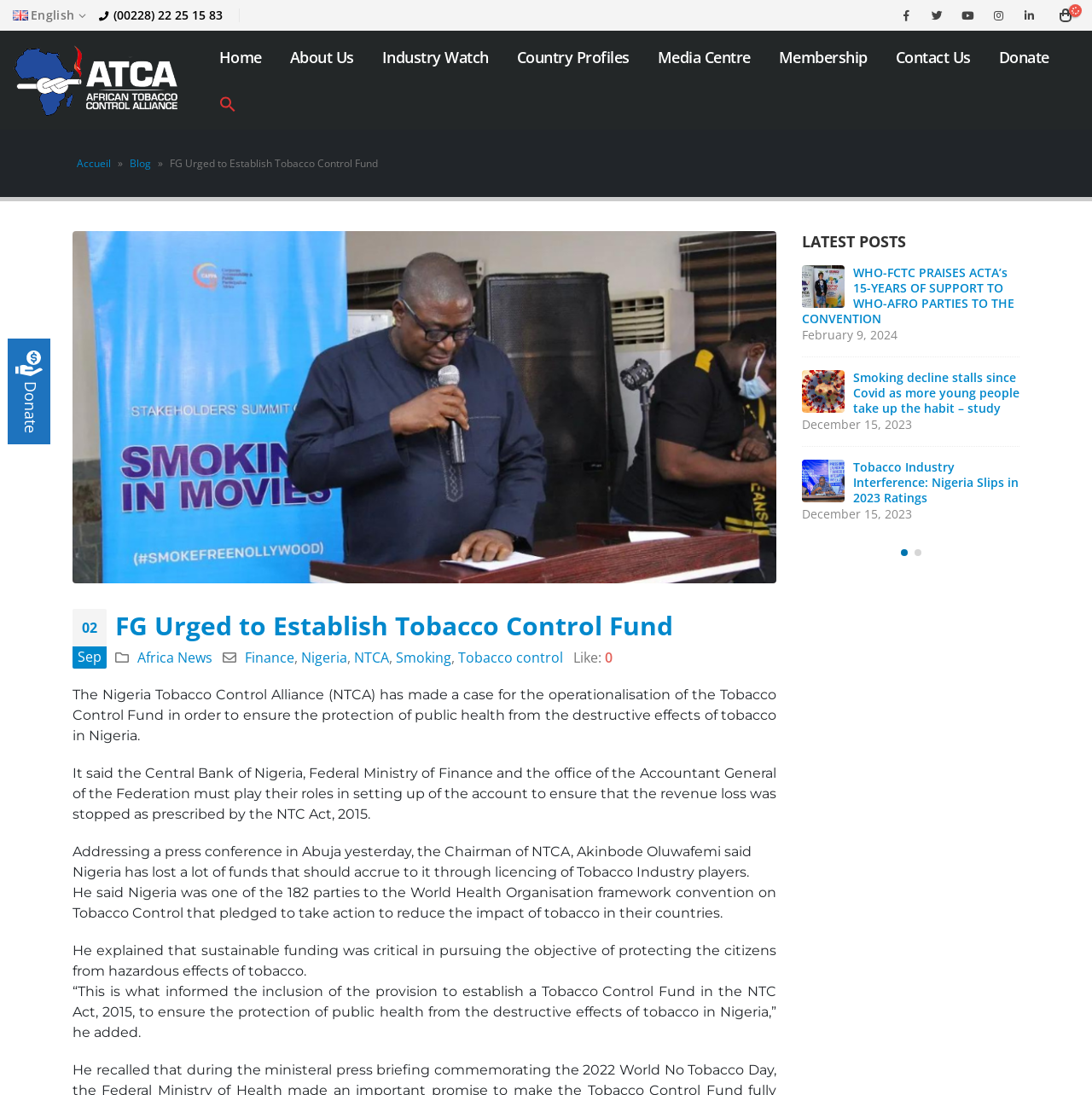Provide the bounding box coordinates for the area that should be clicked to complete the instruction: "visit the 'About Us' page".

[0.253, 0.032, 0.336, 0.073]